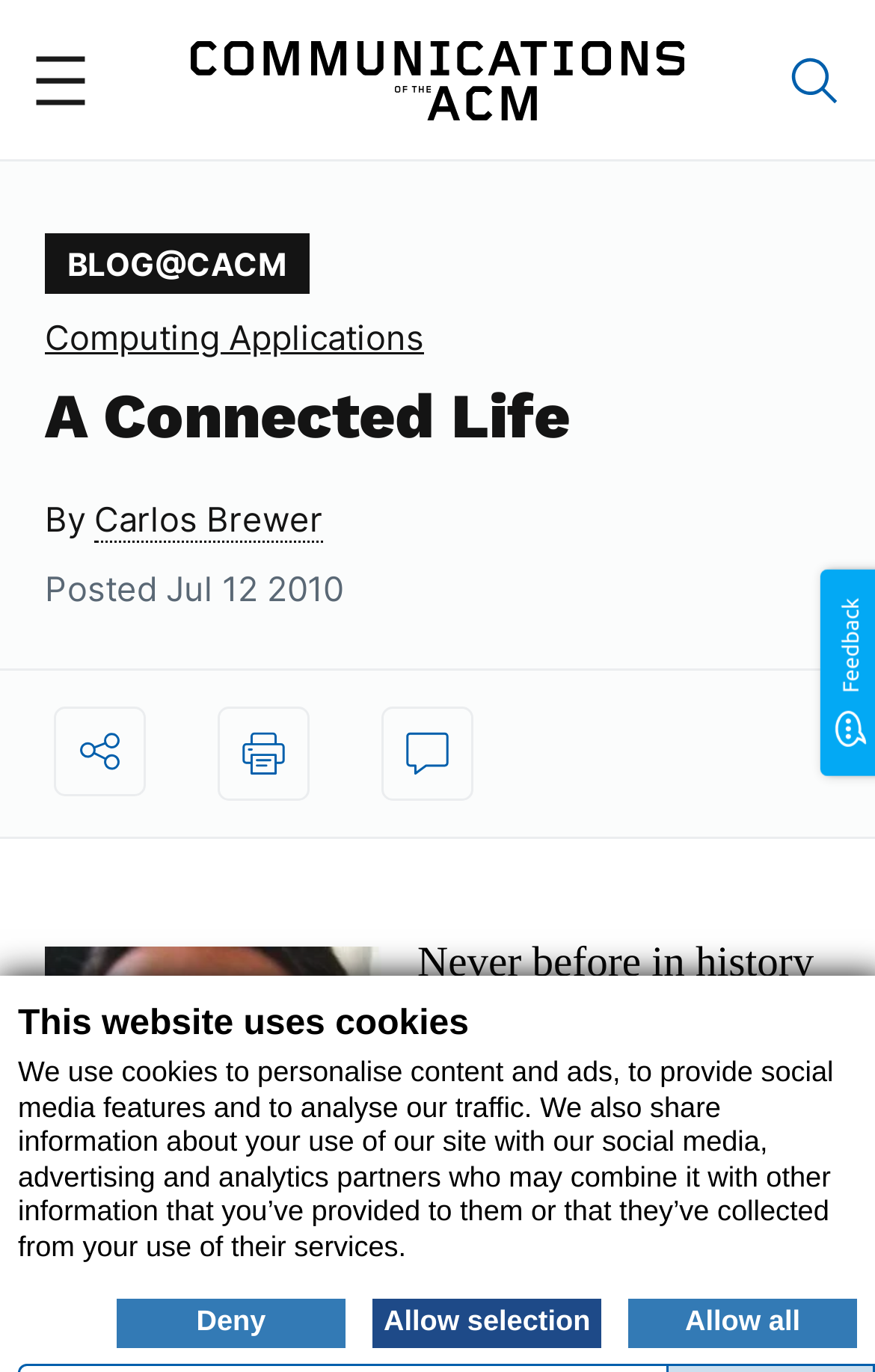Please determine the main heading text of this webpage.

A Connected Life